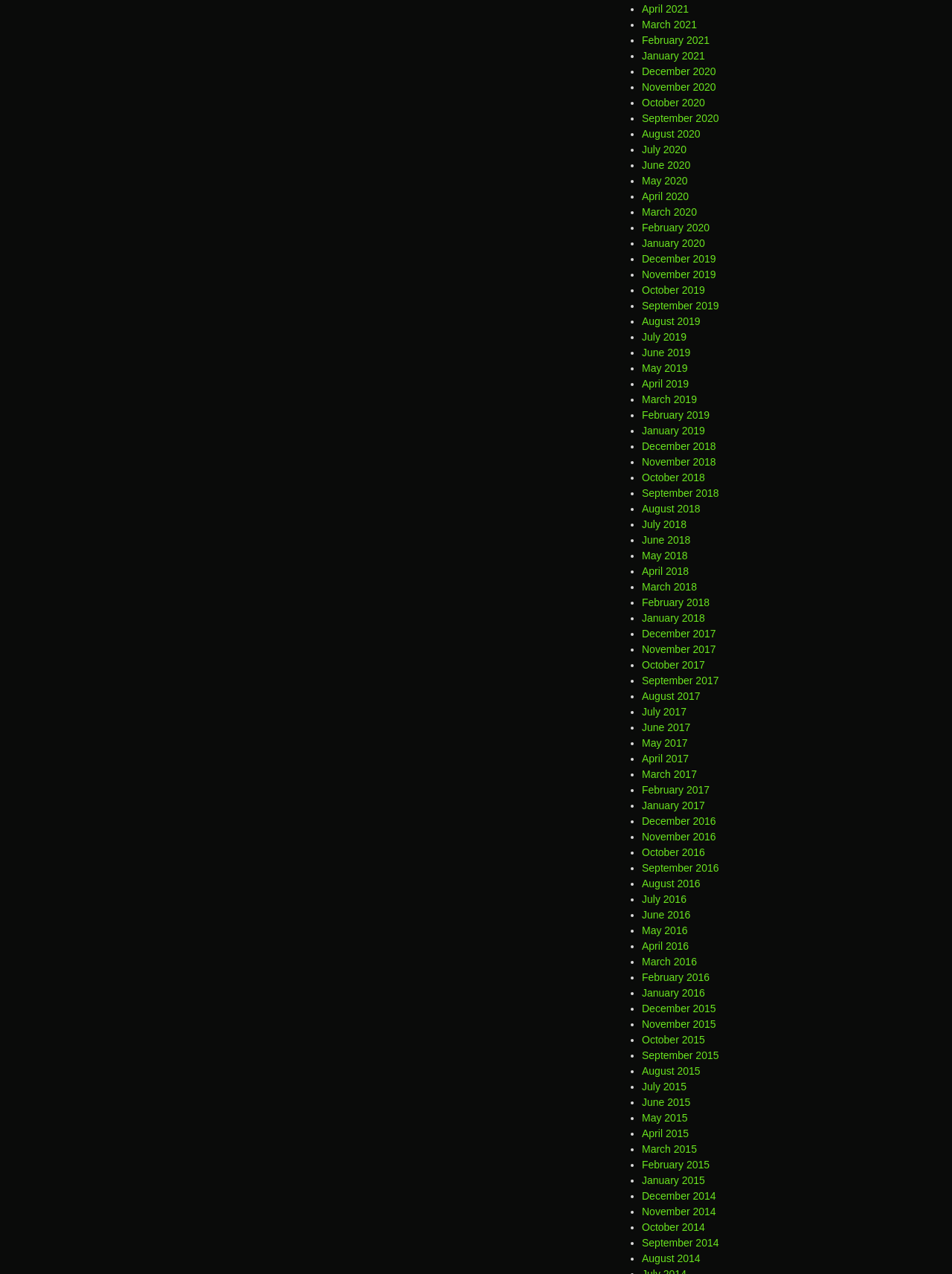Kindly determine the bounding box coordinates for the clickable area to achieve the given instruction: "Click April 2021".

[0.674, 0.003, 0.723, 0.012]